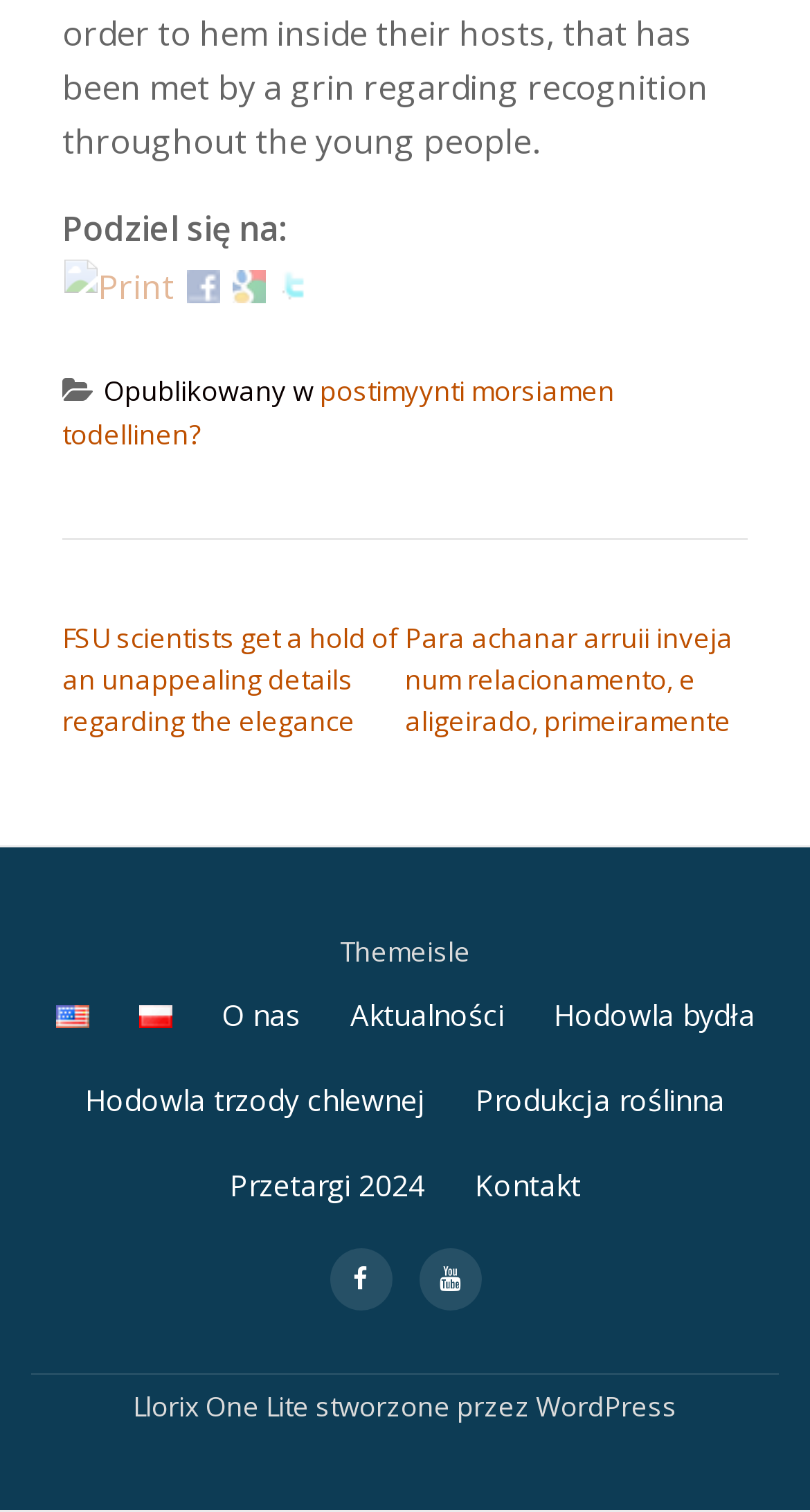Provide the bounding box coordinates of the area you need to click to execute the following instruction: "Go to the post 'FSU scientists get a hold of an unappealing details regarding the elegance'".

[0.077, 0.409, 0.492, 0.489]